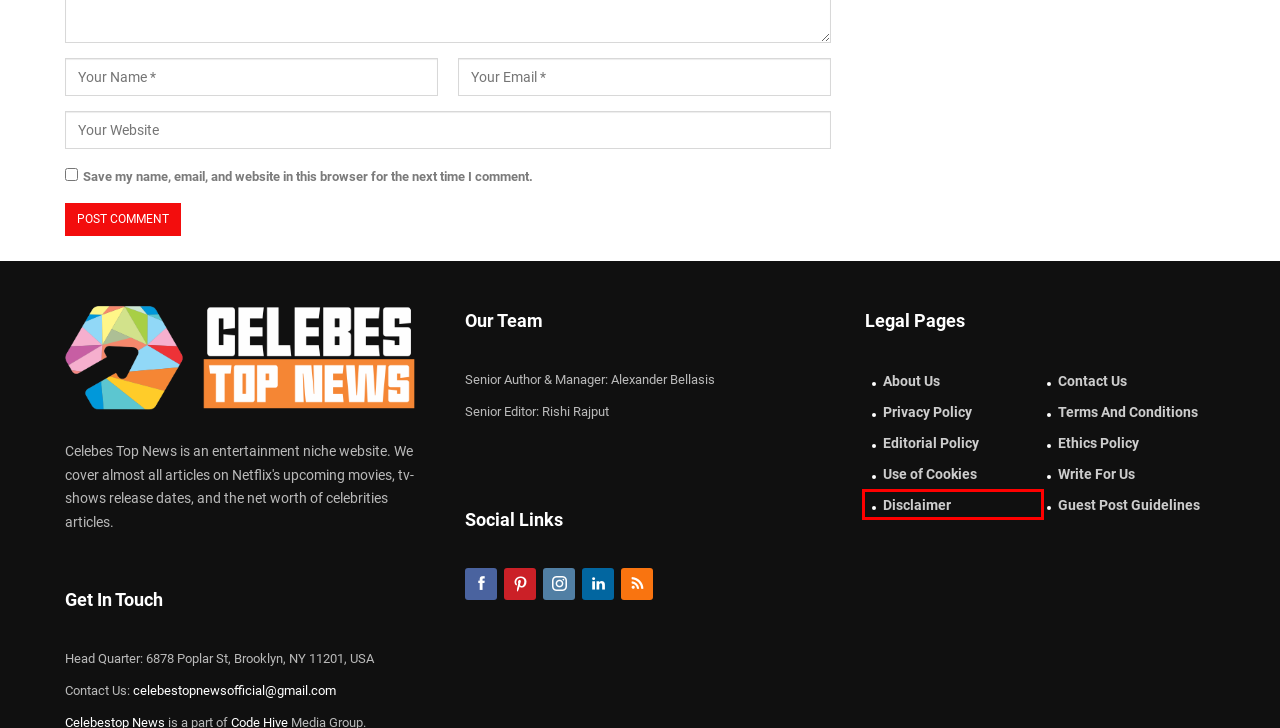Analyze the given webpage screenshot and identify the UI element within the red bounding box. Select the webpage description that best matches what you expect the new webpage to look like after clicking the element. Here are the candidates:
A. Disclaimer | Celebes Top News
B. Privacy Policy And Disclaimer | Celebes Top News
C. Write For Us | Celebes Top News
D. Terms And Conditions | Celebes Top News
E. Editorial Policy | Celebes Top News
F. John Elway Net Worth: How Did John Elway Get So Rich? | Celebes Top News
G. About Us | Celebes Top News
H. Contact Us | Celebes Top News

A